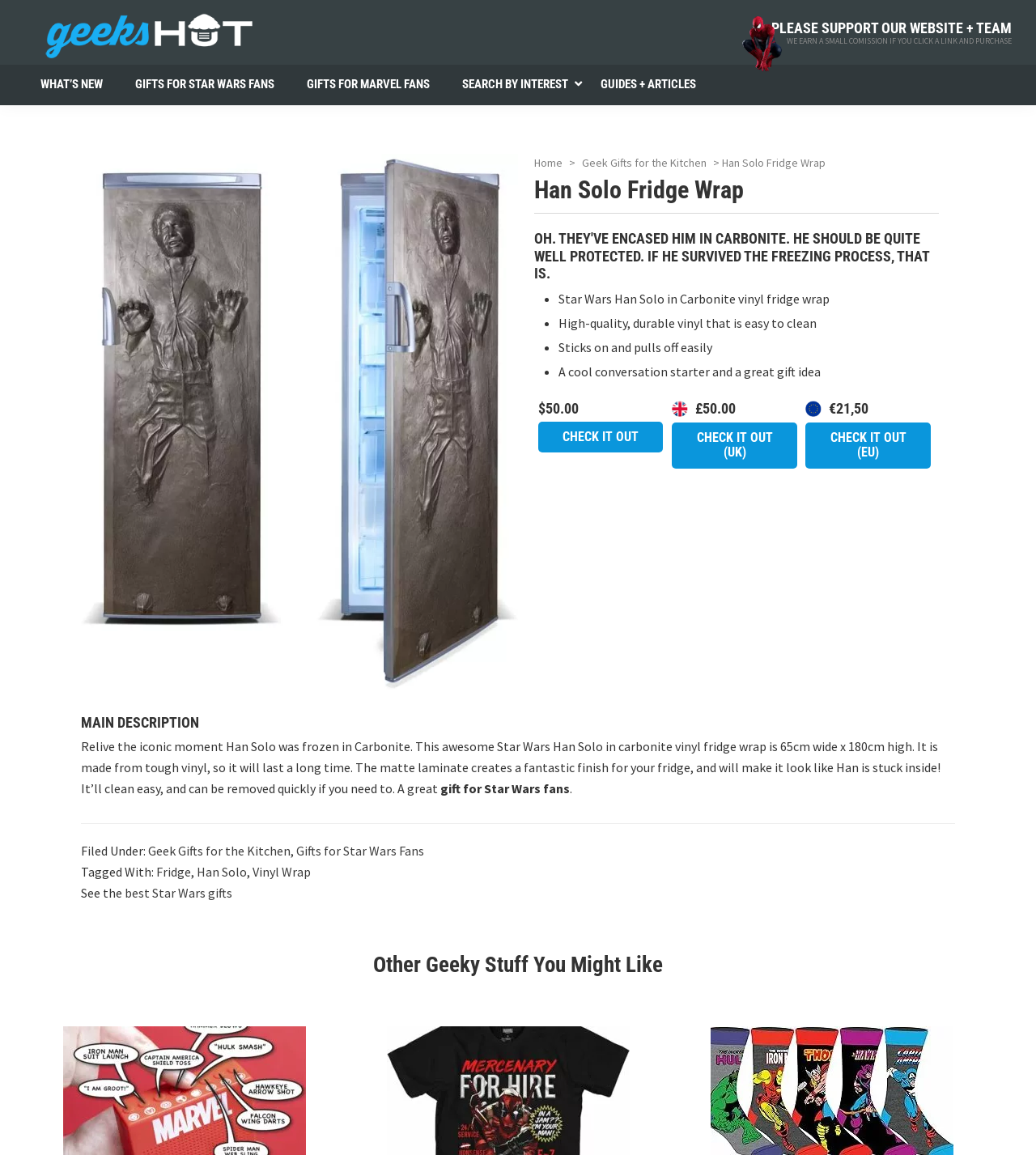What is the price of the Han Solo Fridge Wrap in USD?
Give a single word or phrase answer based on the content of the image.

$50.00